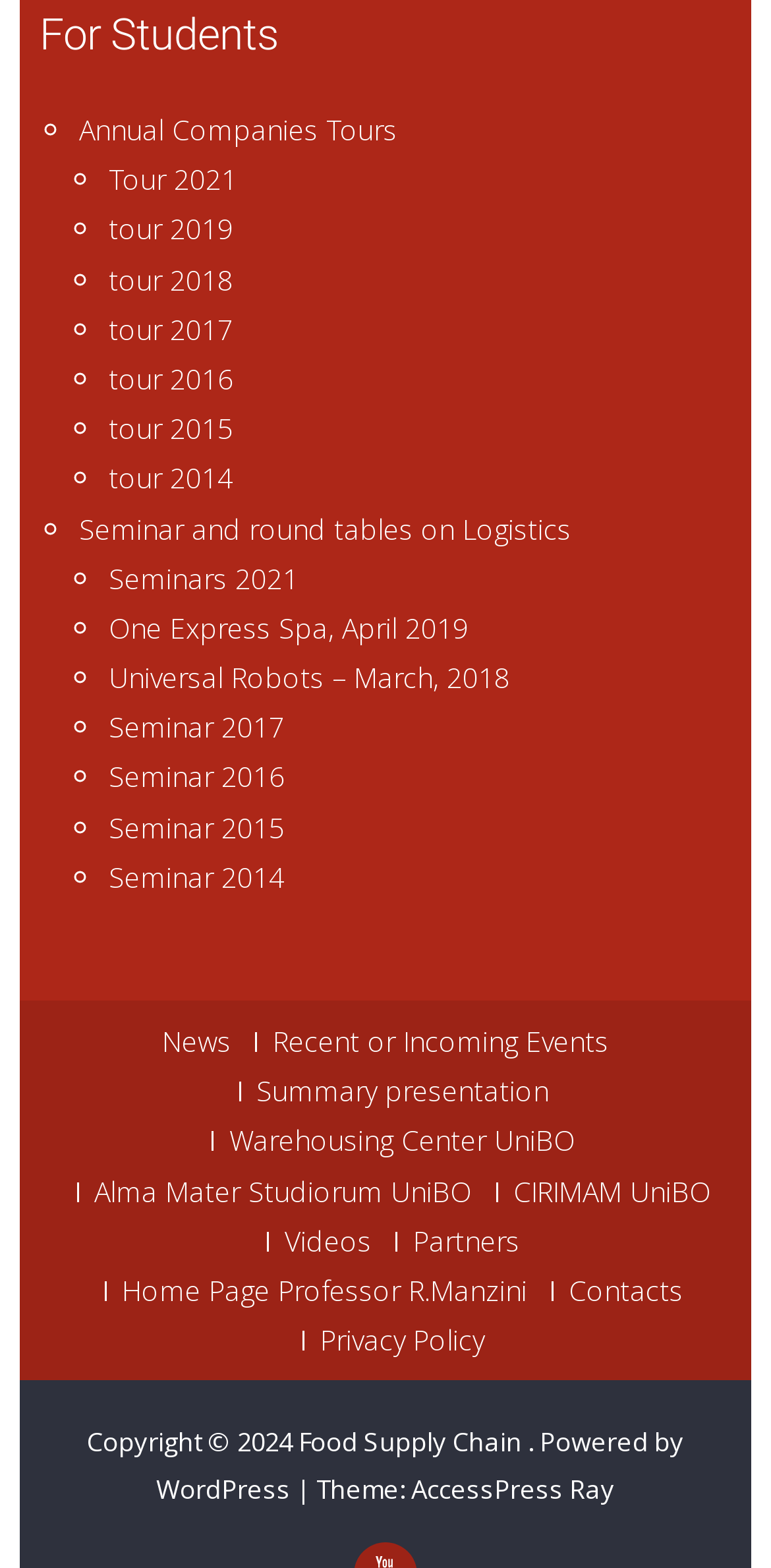Given the element description ThemeGrill on Twitter, predict the bounding box coordinates for the UI element in the webpage screenshot. The format should be (top-left x, top-left y, bottom-right x, bottom-right y), and the values should be between 0 and 1.

None